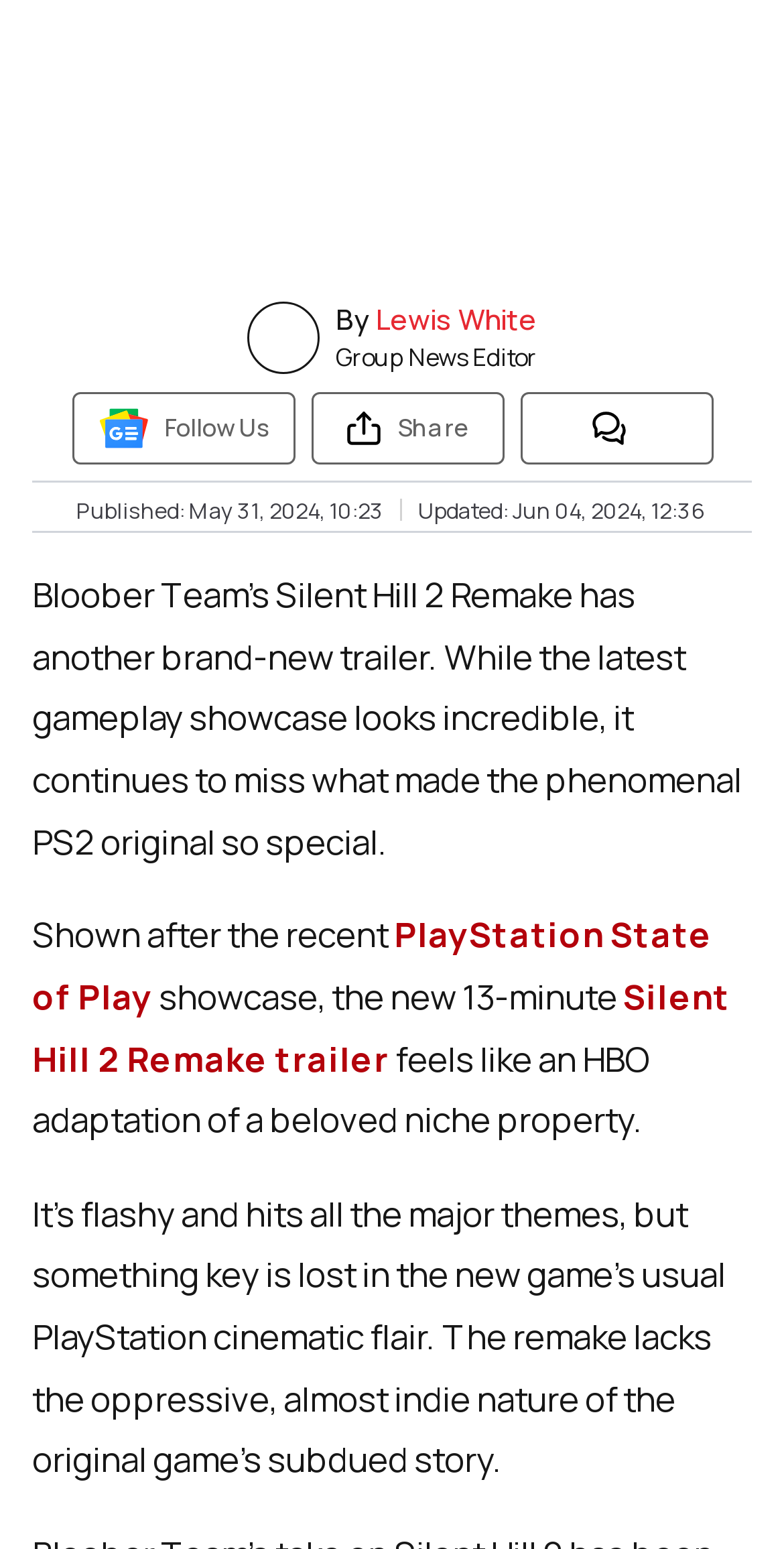From the webpage screenshot, predict the bounding box of the UI element that matches this description: "Sponsored and Affiliate Content".

[0.531, 0.286, 0.877, 0.332]